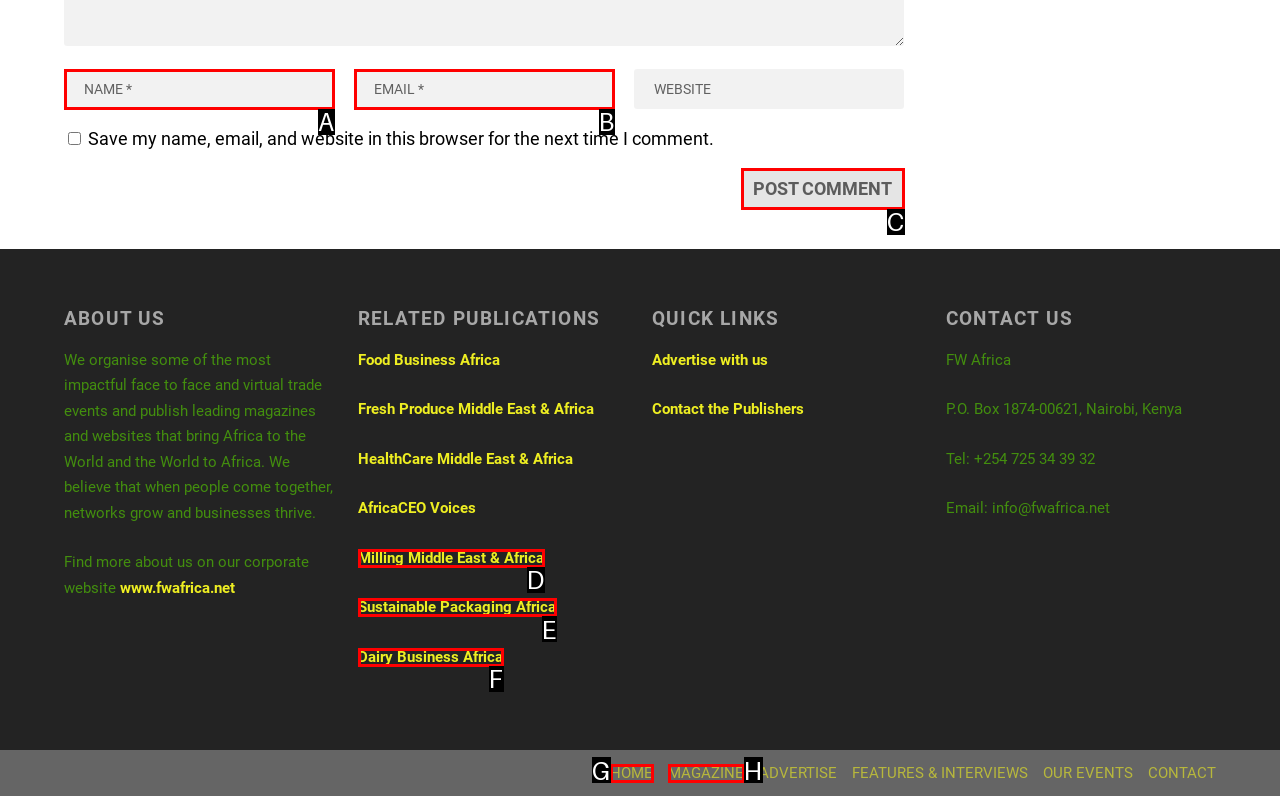From the choices provided, which HTML element best fits the description: input value="Name *" name="author"? Answer with the appropriate letter.

A